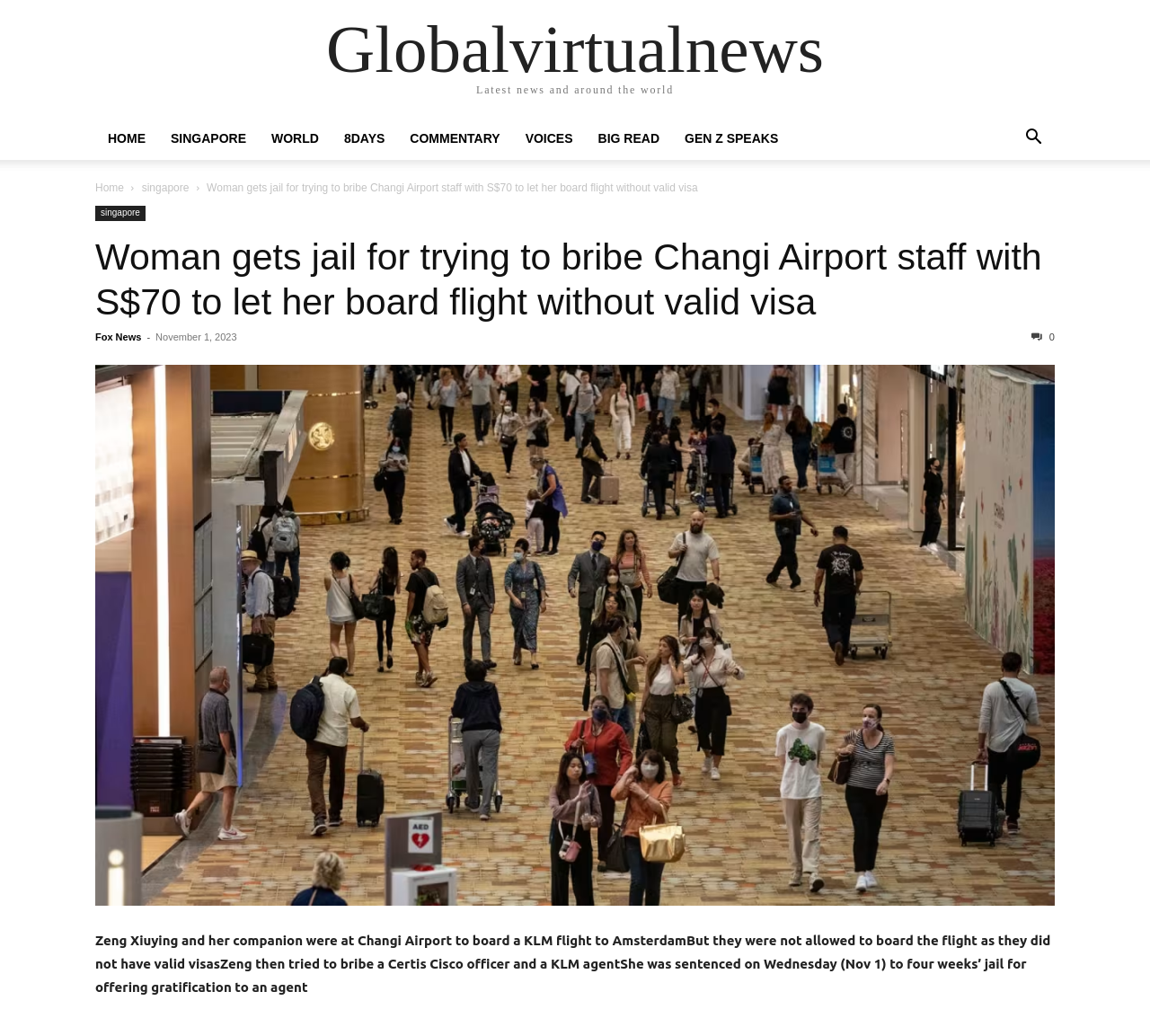Explain the contents of the webpage comprehensively.

The webpage appears to be a news article from Globalvirtualnews. At the top, there is a navigation menu with links to different sections, including "HOME", "SINGAPORE", "WORLD", and others. Below the navigation menu, there is a search button on the right side.

The main content of the webpage is an article about a woman, Zeng Xiuying, who tried to bribe Changi Airport staff to board a flight without a valid visa. The article's title, "Woman gets jail for trying to bribe Changi Airport staff with S$70 to let her board flight without valid visa", is displayed prominently at the top of the article section.

Below the title, there is a link to the source of the article, "Fox News", and a timestamp indicating that the article was published on November 1, 2023. The article's content is divided into several paragraphs, which describe the incident and the subsequent sentencing of Zeng Xiuying to four weeks' jail.

On the left side of the article, there is a large image related to the story. The image takes up most of the vertical space of the article section.